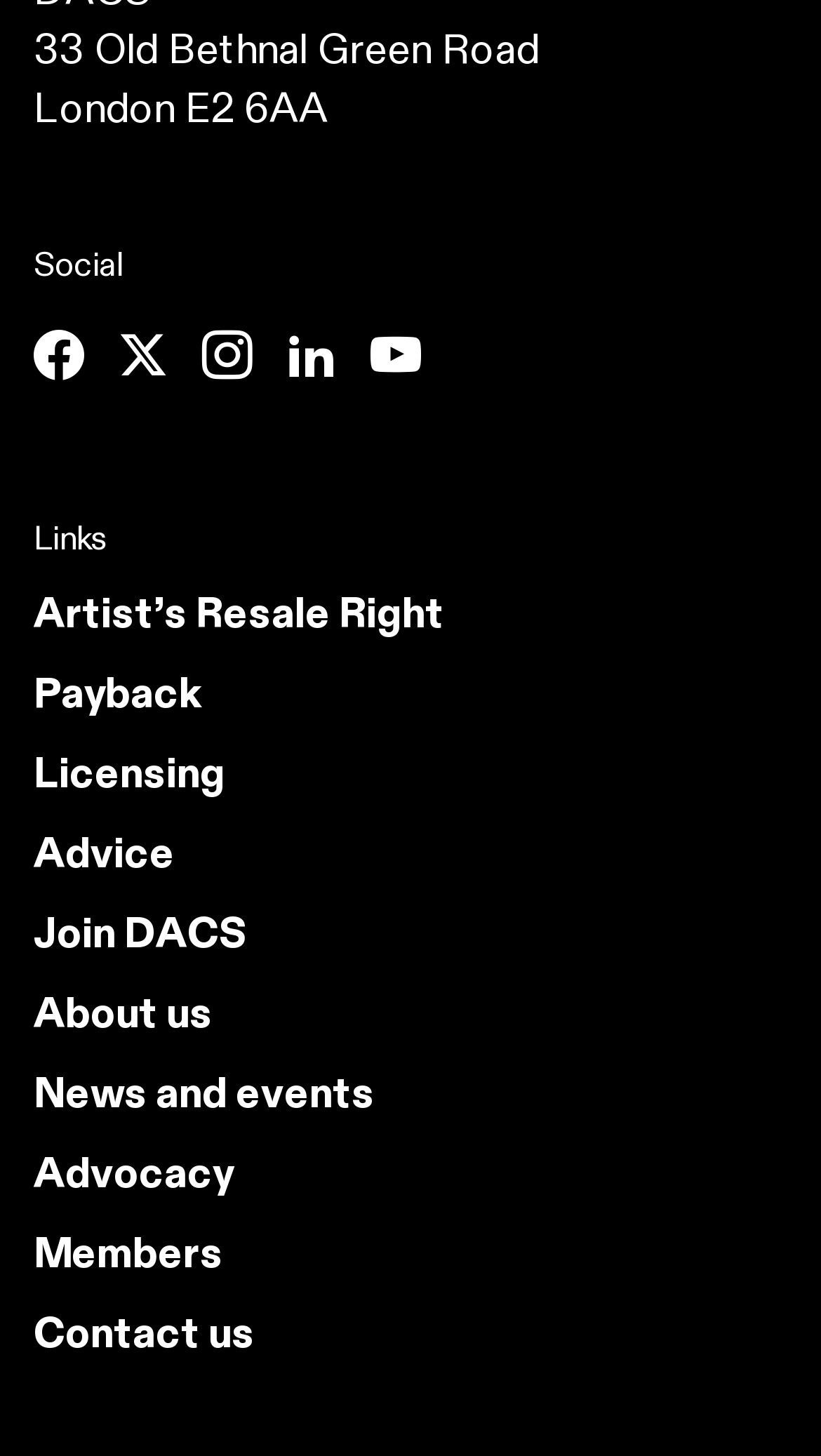Based on what you see in the screenshot, provide a thorough answer to this question: How many social media platforms can you follow the organization on?

The webpage has a section labeled 'Social' which contains links to follow the organization on Facebook, Twitter, Instagram, LinkedIn, and YouTube, making a total of 5 social media platforms.